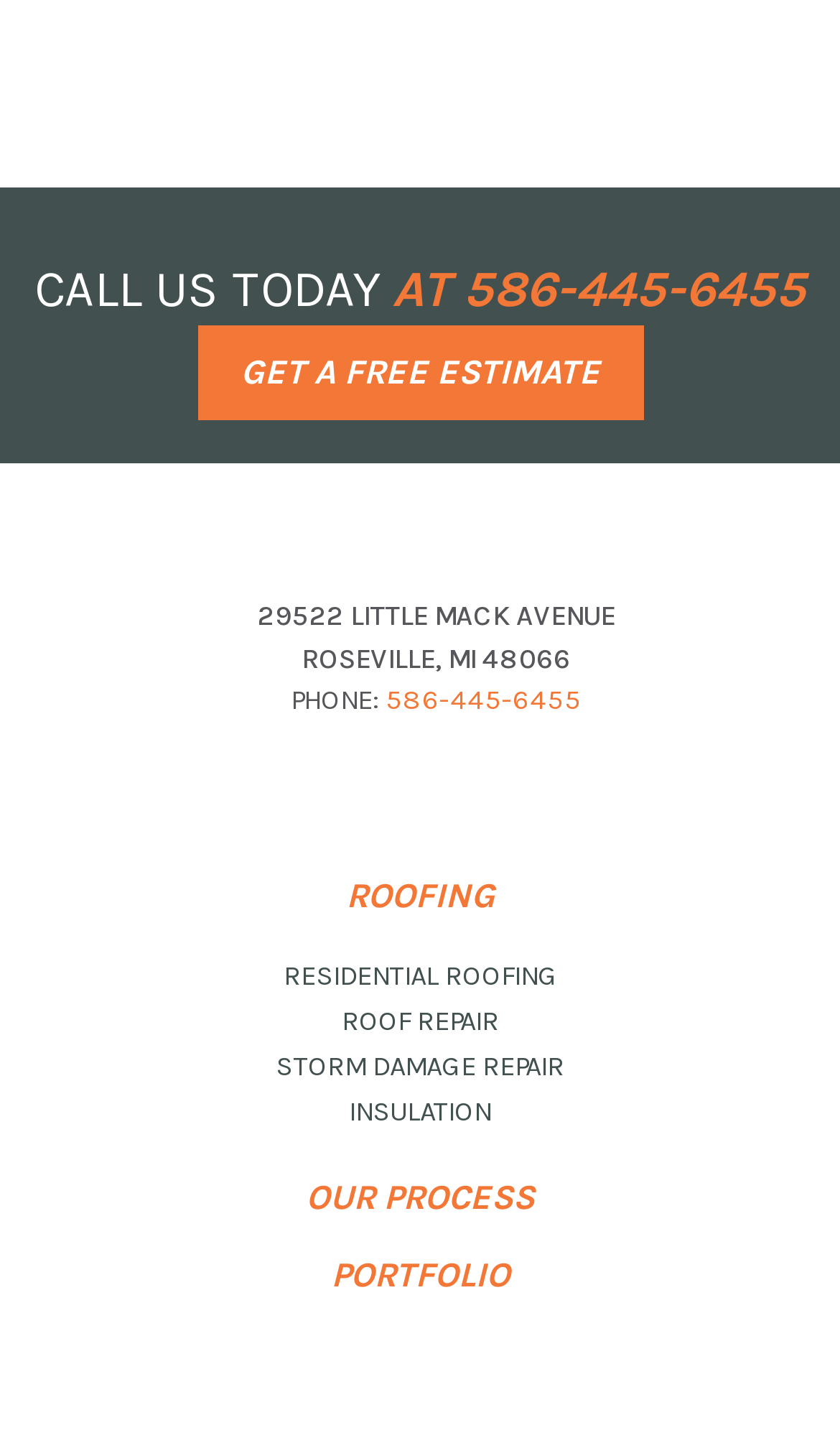Respond to the question with just a single word or phrase: 
What services does J&J Roofing offer?

Roofing, Roof Repair, Storm Damage Repair, Insulation